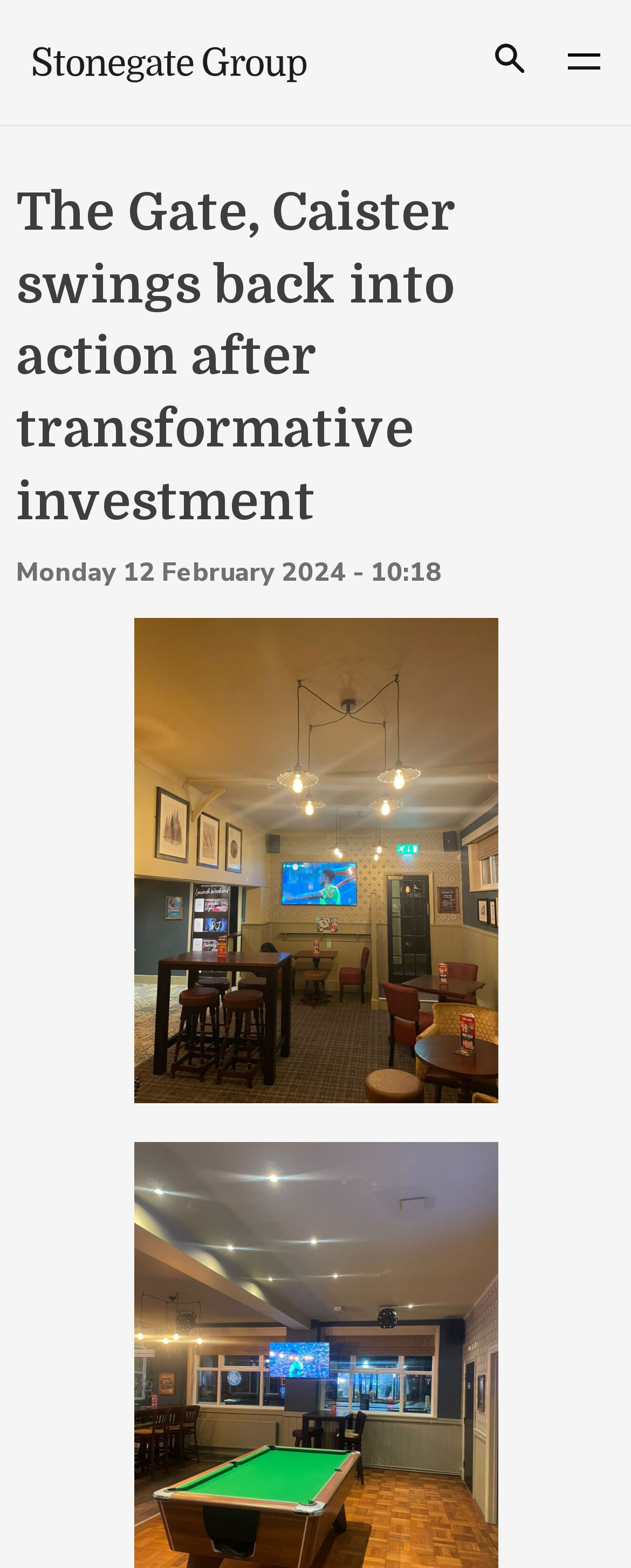Is the off-canvas menu expanded?
Answer with a single word or short phrase according to what you see in the image.

No